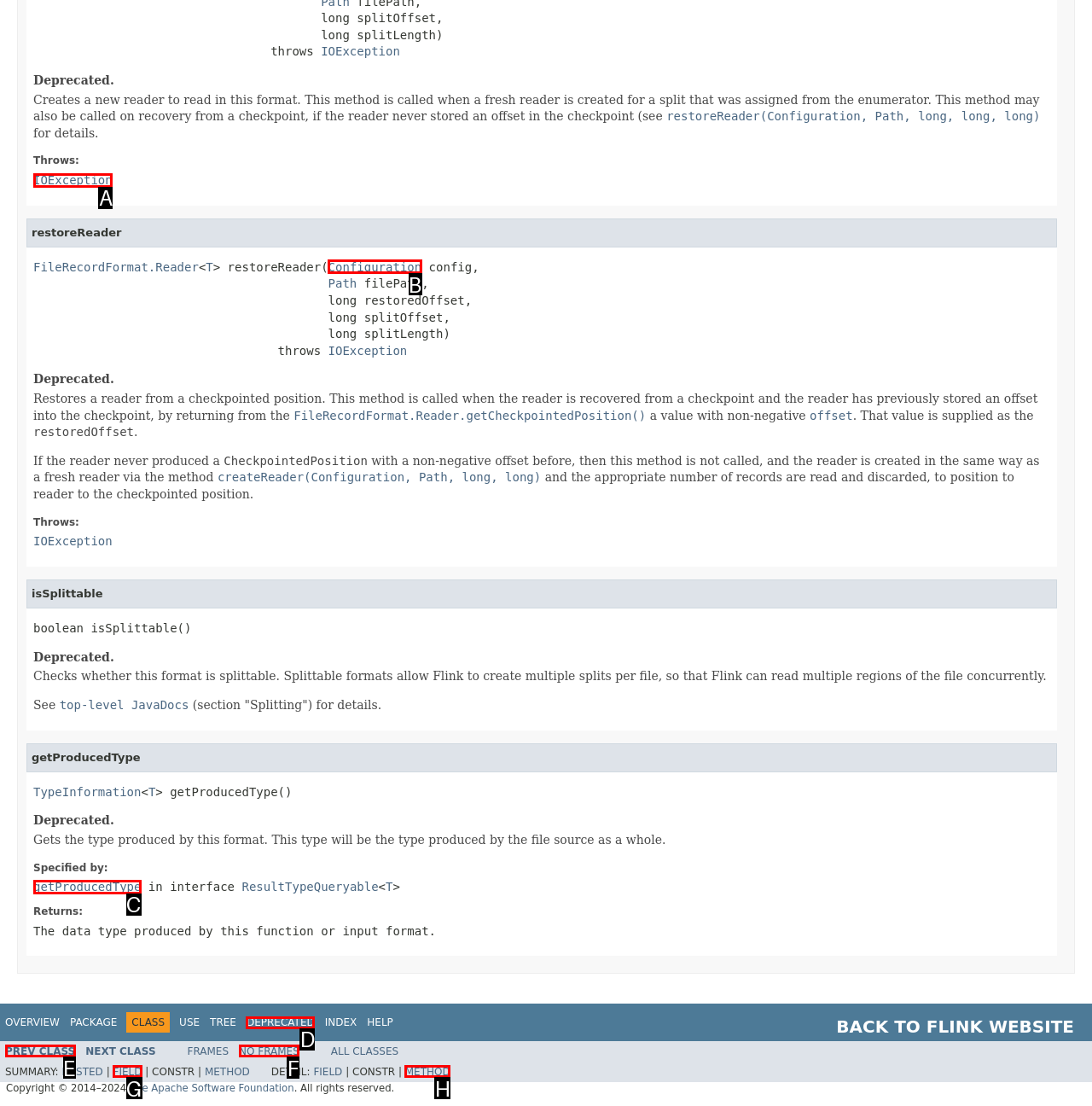Match the HTML element to the given description: July 2018
Indicate the option by its letter.

None